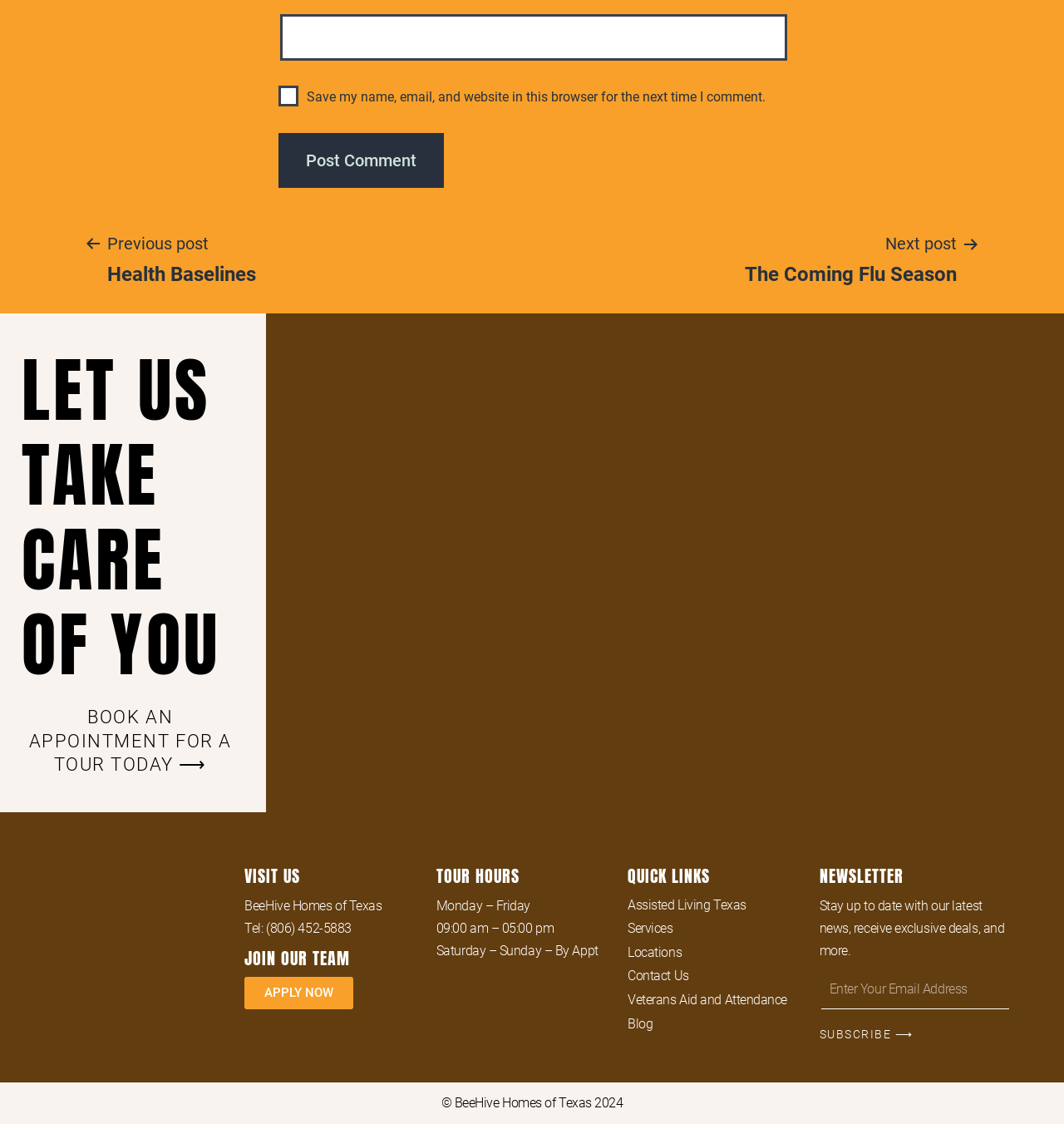What is the phone number of the organization?
Based on the visual, give a brief answer using one word or a short phrase.

(806) 452-5883